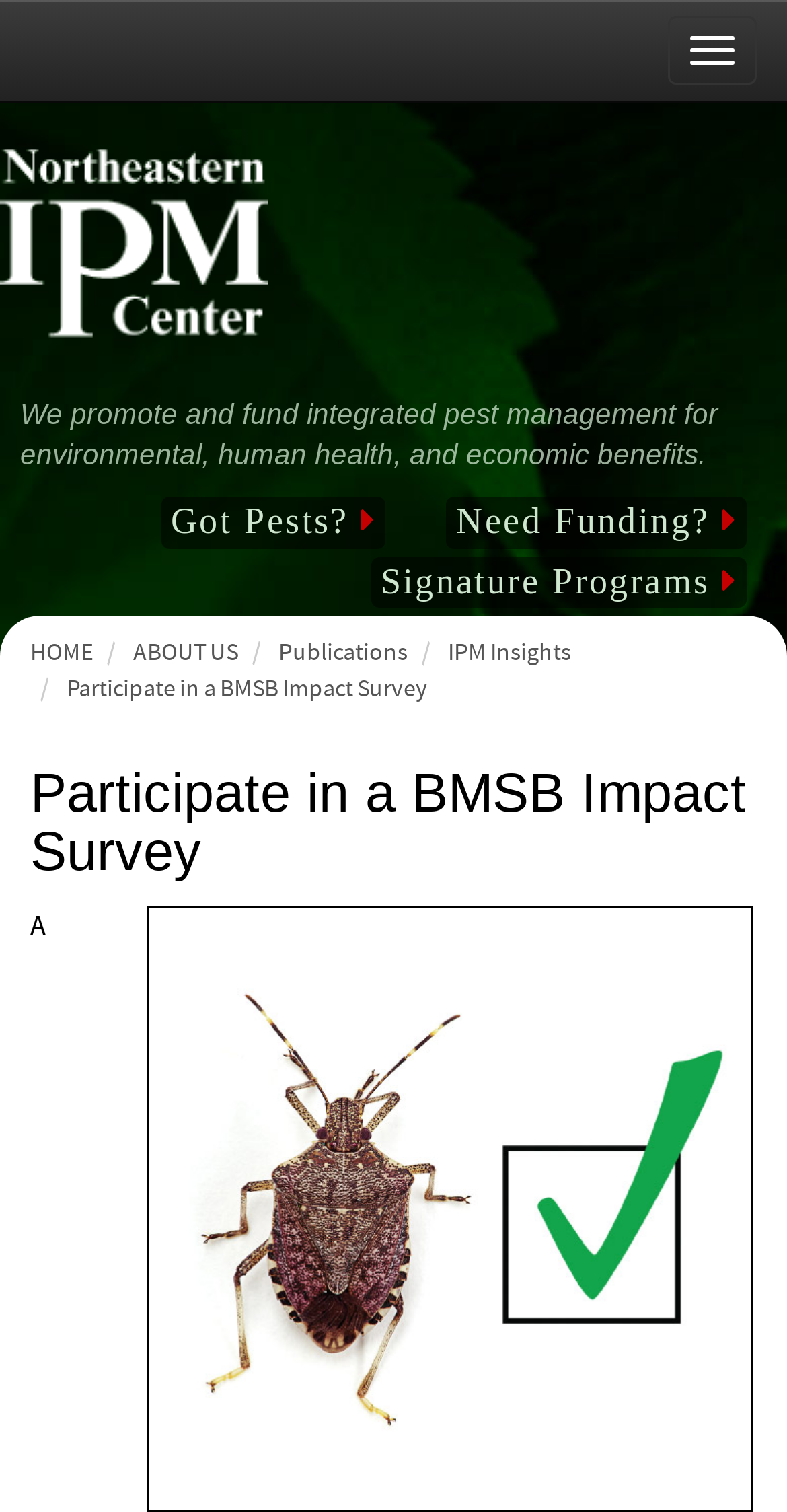What is the current webpage about?
Based on the screenshot, give a detailed explanation to answer the question.

I found the answer by looking at the heading element which says 'Participate in a BMSB Impact Survey', and it is also the main content of the webpage.